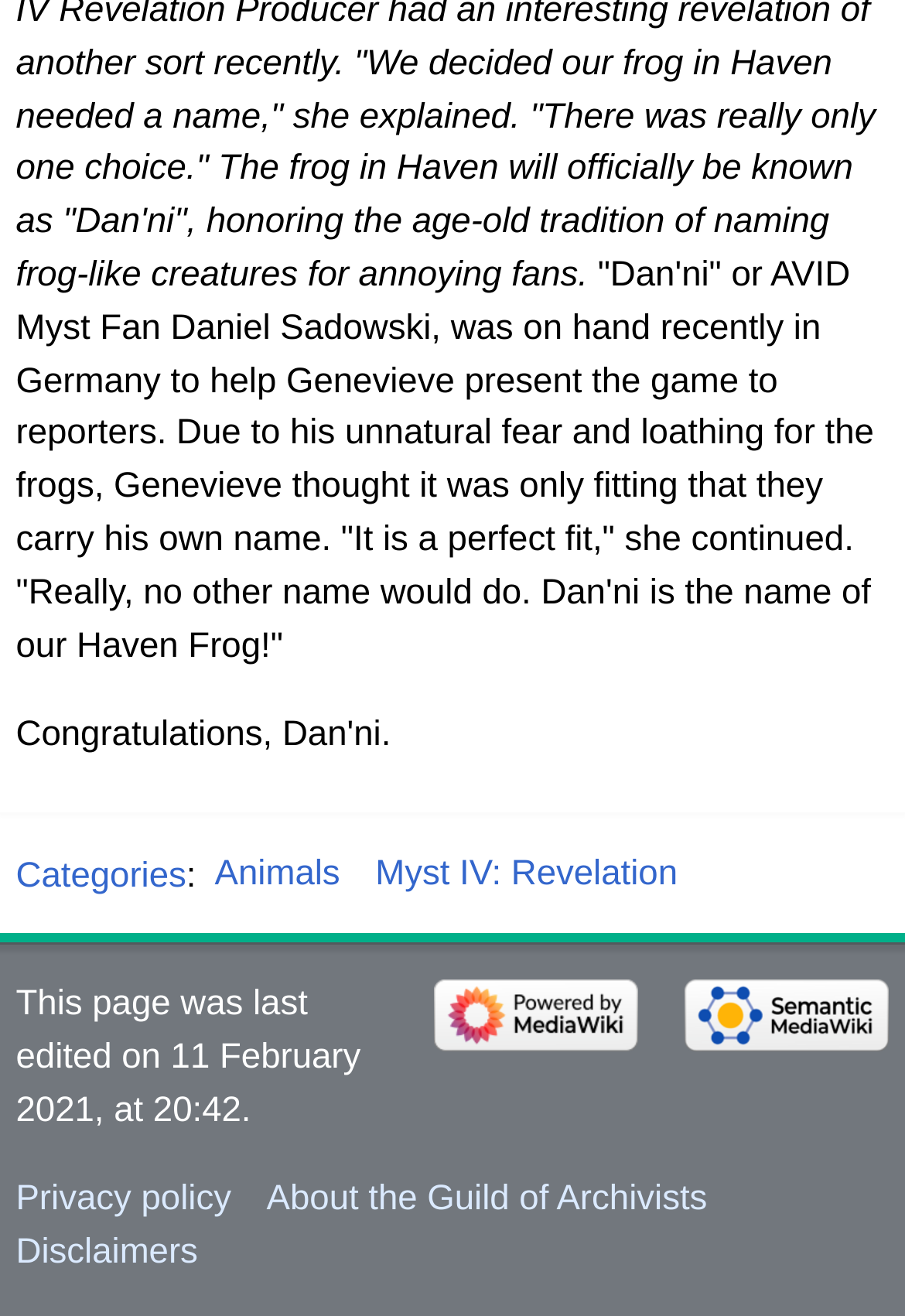What time was this page last edited?
Provide an in-depth and detailed explanation in response to the question.

I found a static text element on the webpage that states 'This page was last edited on 11 February 2021, at 20:42.', which indicates the time this page was last edited.